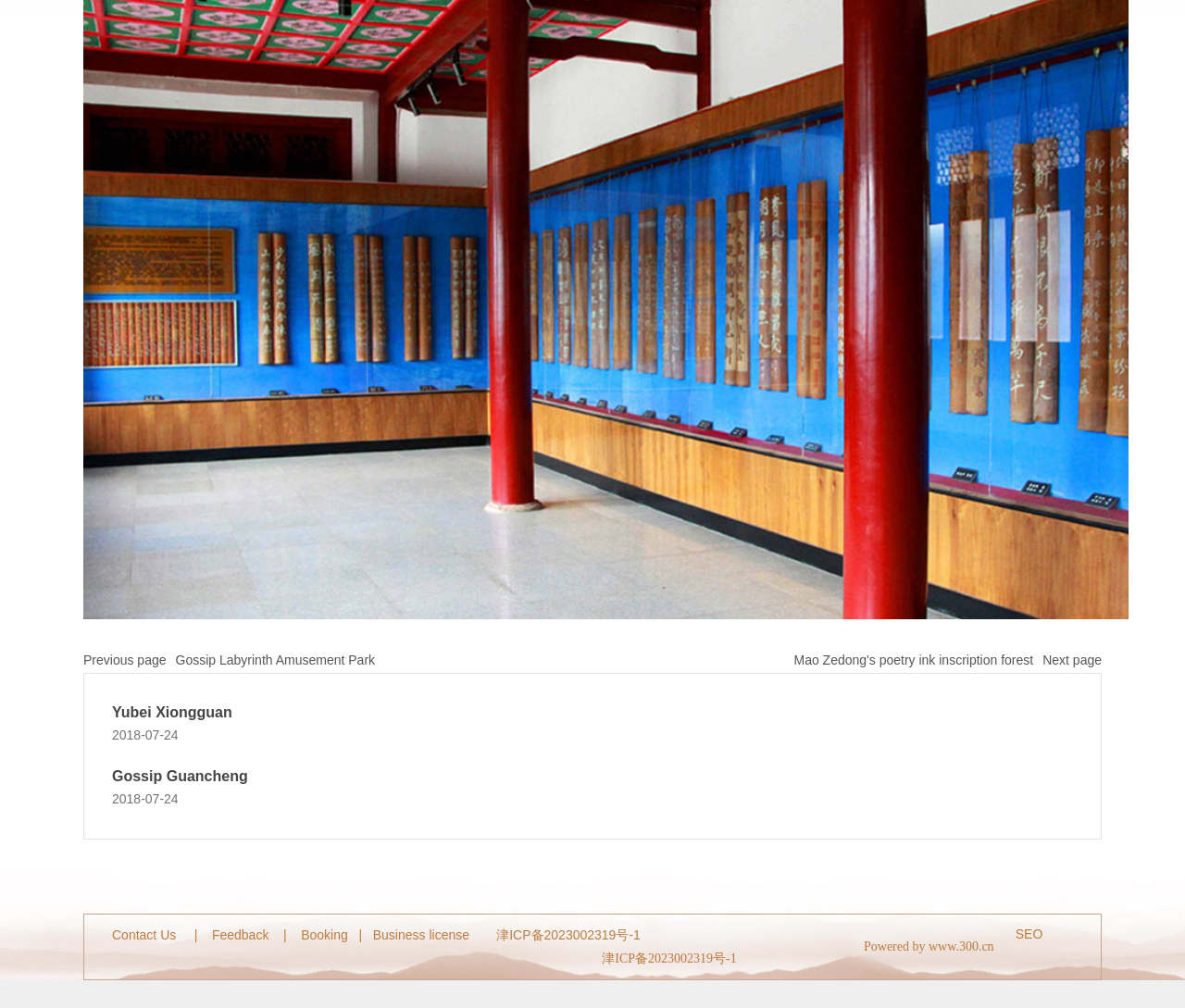Please identify the bounding box coordinates of the element that needs to be clicked to execute the following command: "Check Business license". Provide the bounding box using four float numbers between 0 and 1, formatted as [left, top, right, bottom].

[0.315, 0.92, 0.396, 0.935]